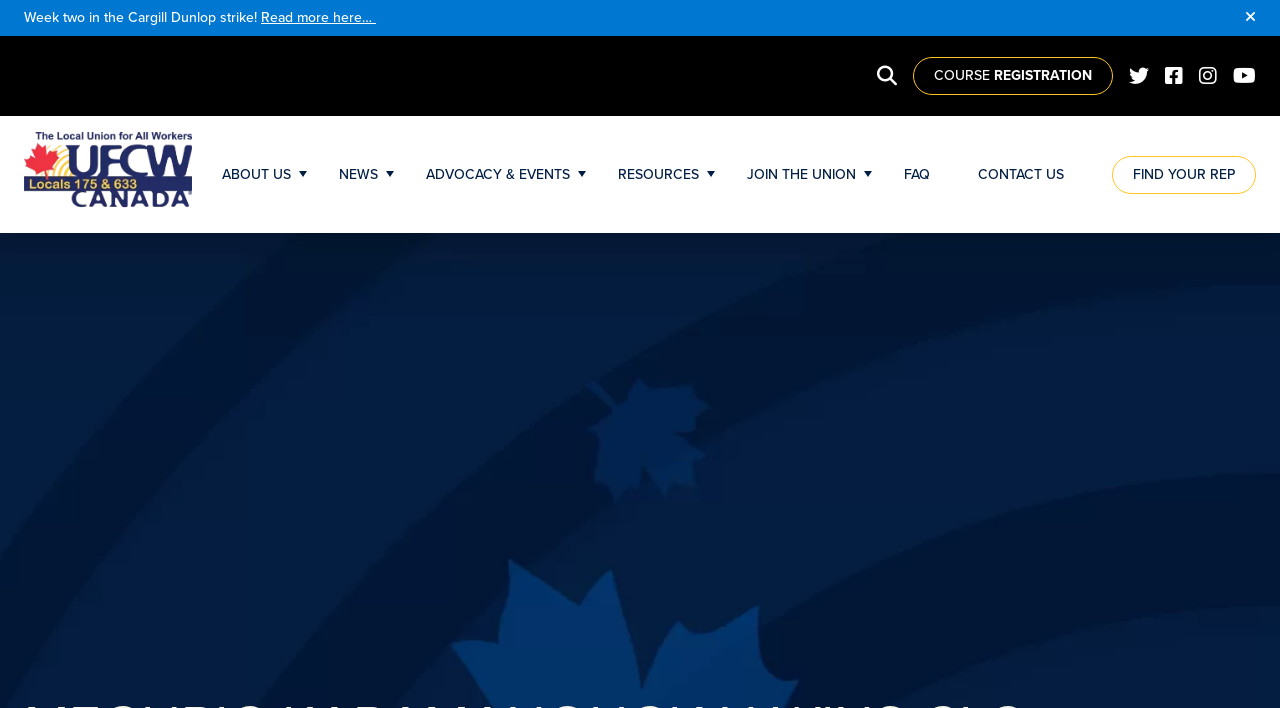What is the purpose of the 'Close' button?
Using the visual information from the image, give a one-word or short-phrase answer.

Close a popup